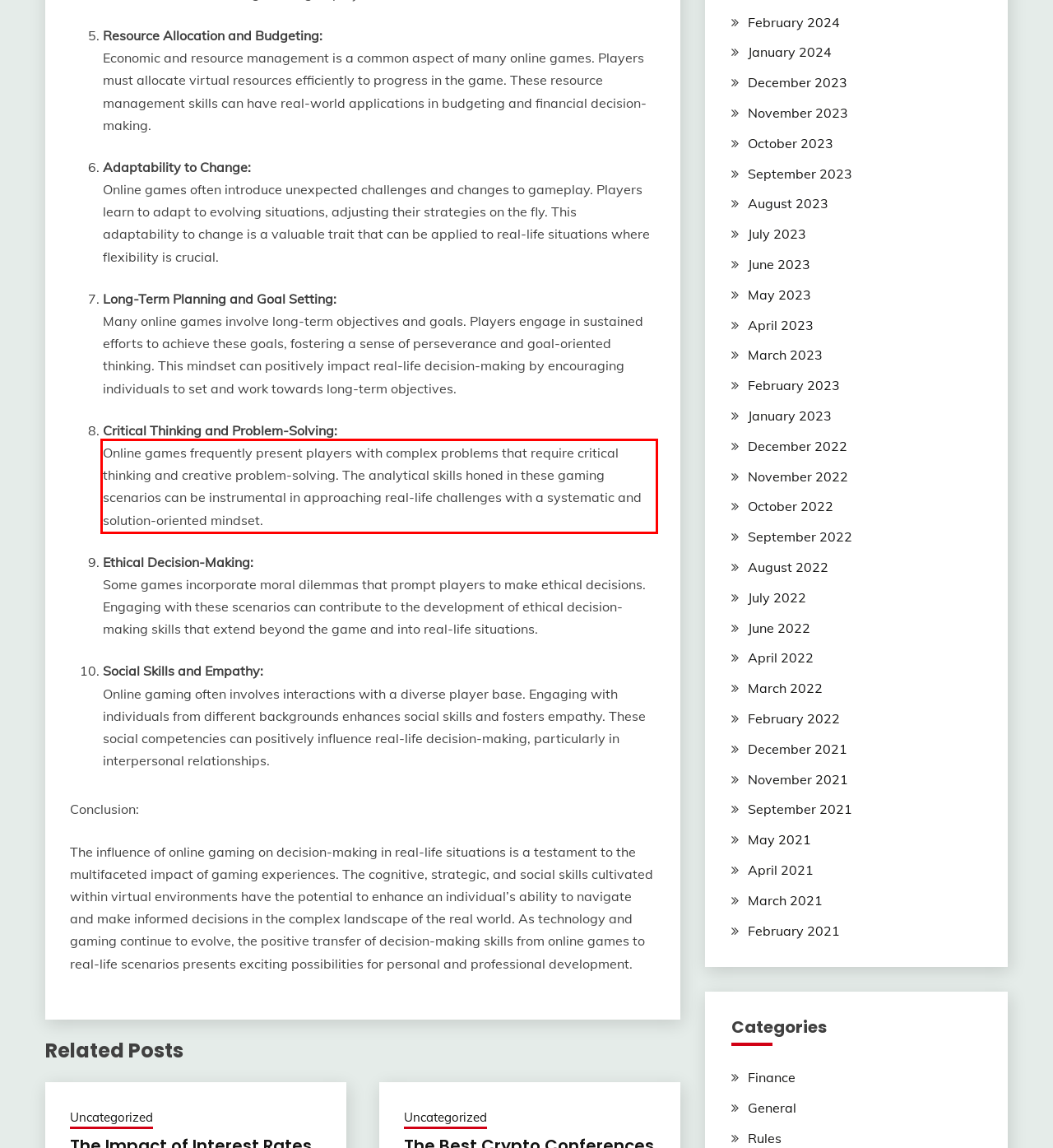Please look at the webpage screenshot and extract the text enclosed by the red bounding box.

Online games frequently present players with complex problems that require critical thinking and creative problem-solving. The analytical skills honed in these gaming scenarios can be instrumental in approaching real-life challenges with a systematic and solution-oriented mindset.